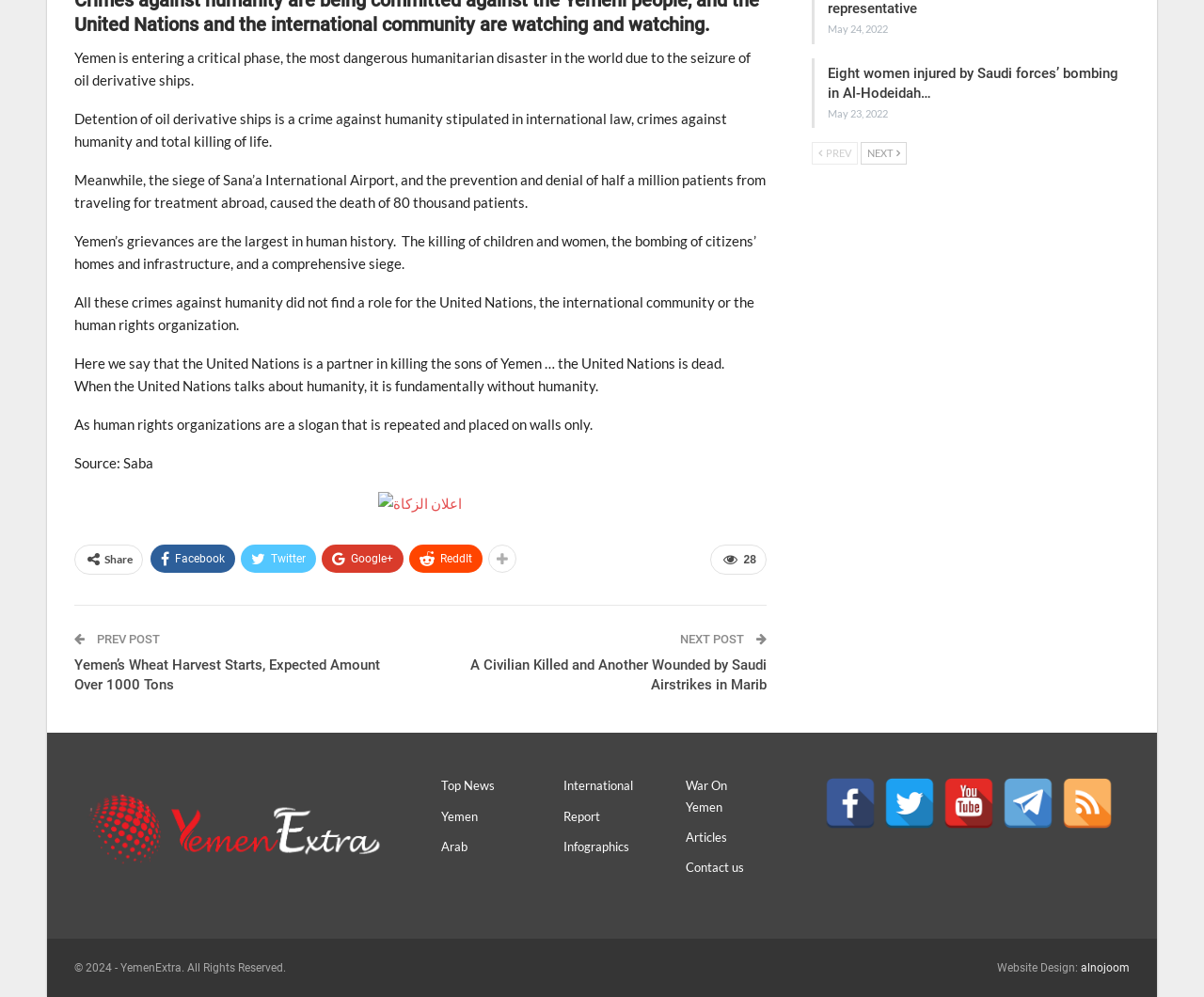Please provide the bounding box coordinates for the UI element as described: "alt="اعلان الزكاة"". The coordinates must be four floats between 0 and 1, represented as [left, top, right, bottom].

[0.314, 0.495, 0.384, 0.511]